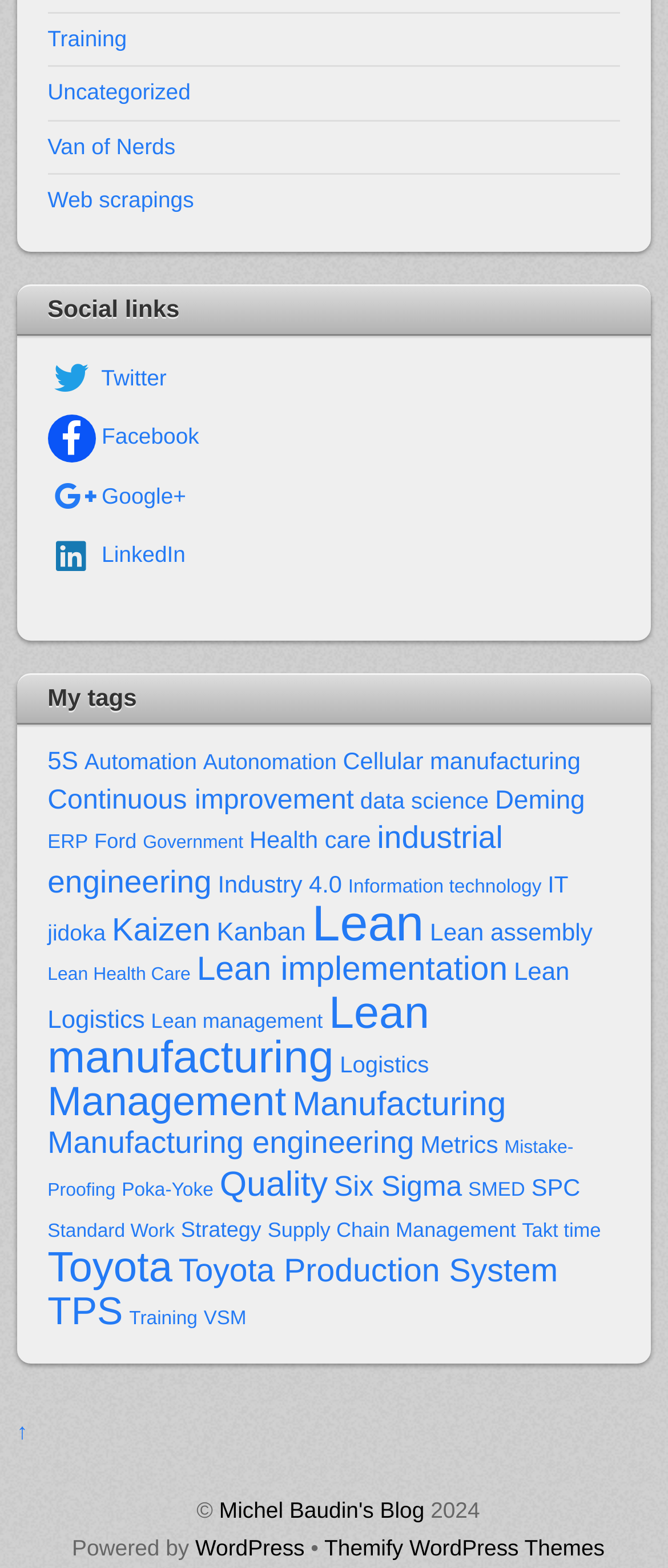Locate the UI element described as follows: "Continuous improvement". Return the bounding box coordinates as four float numbers between 0 and 1 in the order [left, top, right, bottom].

[0.071, 0.5, 0.53, 0.52]